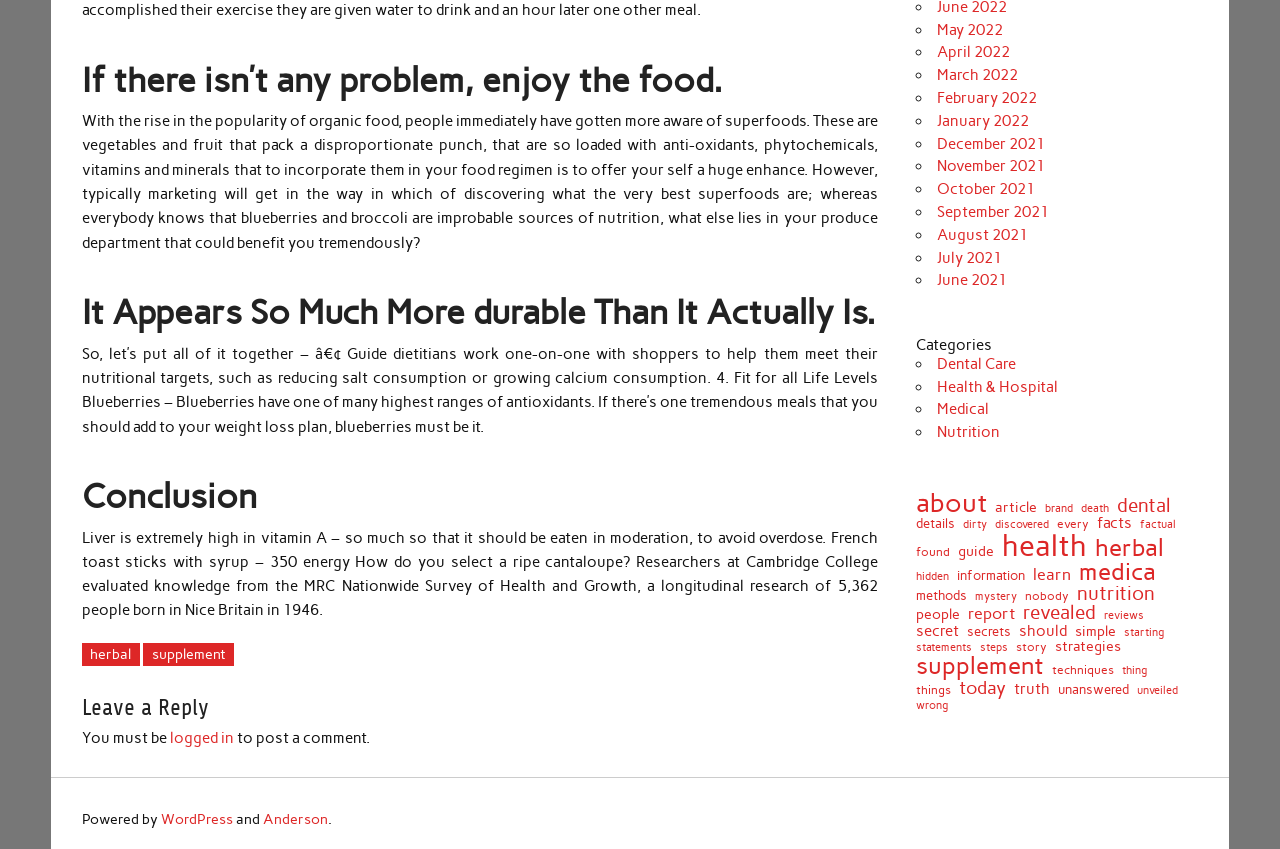Locate the bounding box coordinates of the area to click to fulfill this instruction: "Click on the 'supplement' link". The bounding box should be presented as four float numbers between 0 and 1, in the order [left, top, right, bottom].

[0.112, 0.757, 0.183, 0.784]